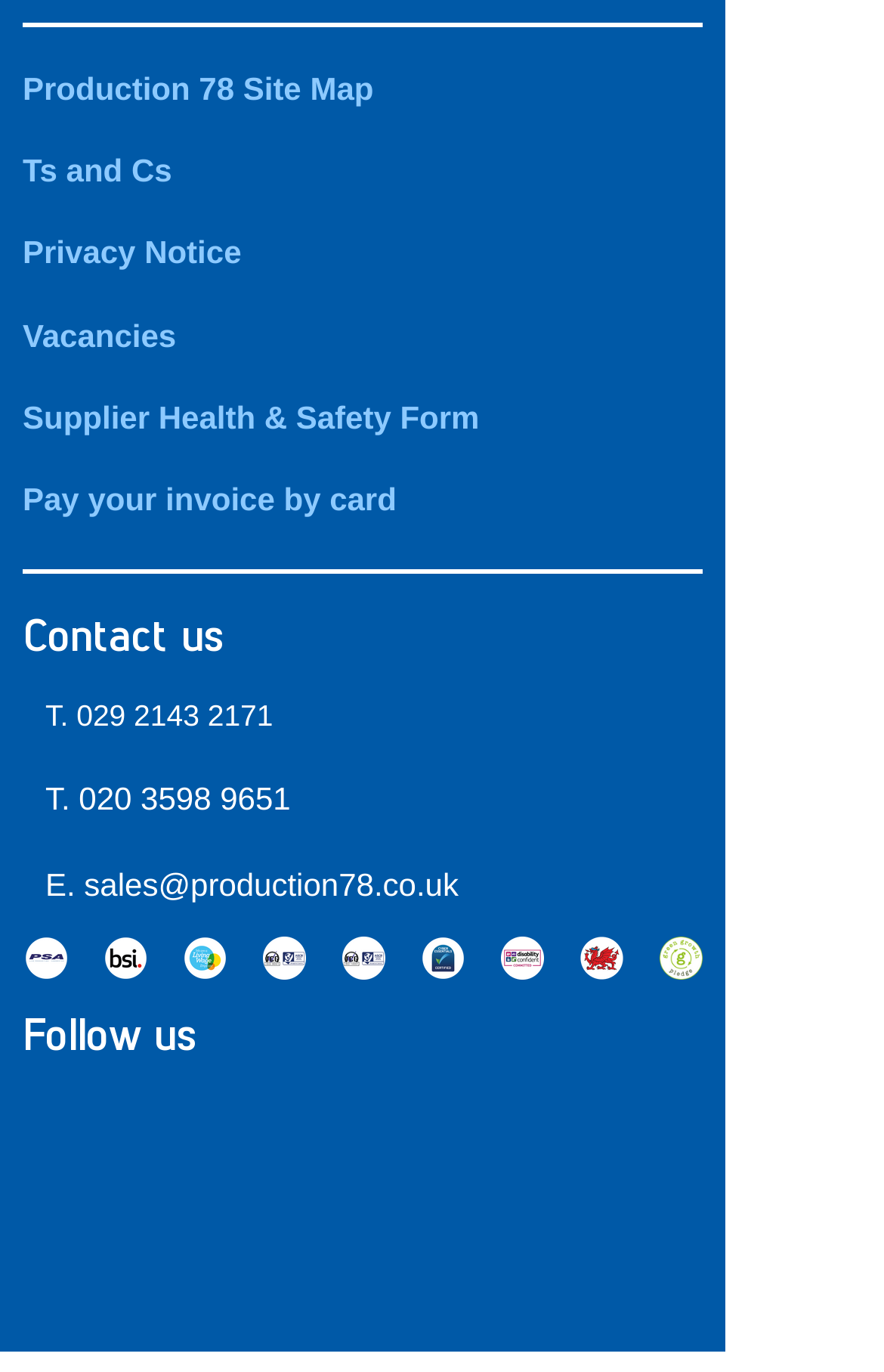Please find the bounding box coordinates of the element that must be clicked to perform the given instruction: "Call 029 2143 2171". The coordinates should be four float numbers from 0 to 1, i.e., [left, top, right, bottom].

[0.086, 0.51, 0.309, 0.534]